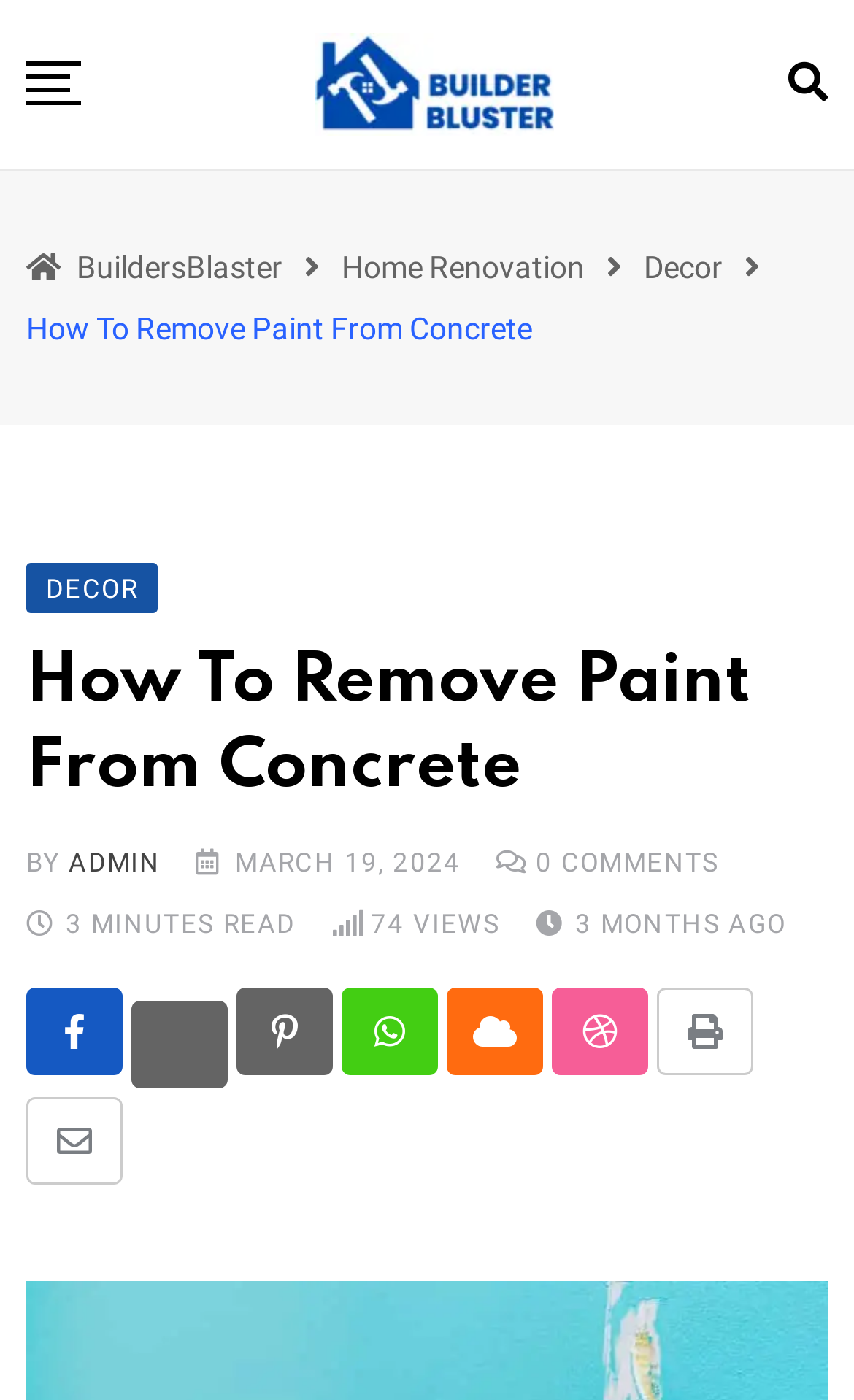Locate the bounding box coordinates of the area that needs to be clicked to fulfill the following instruction: "Call 978-927-2670". The coordinates should be in the format of four float numbers between 0 and 1, namely [left, top, right, bottom].

None